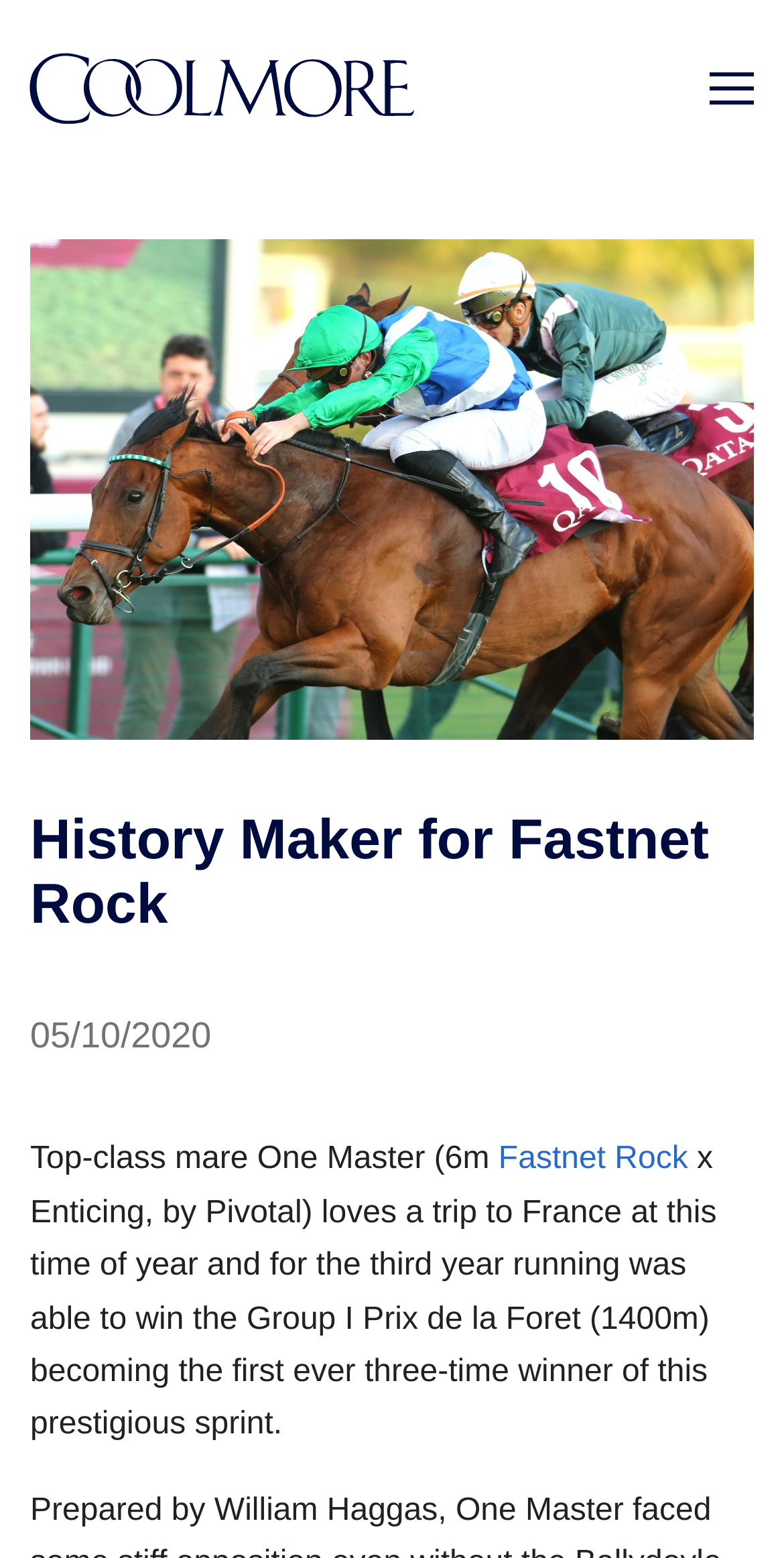Please provide a one-word or phrase answer to the question: 
What is the distance of the Prix de la Foret?

1400m